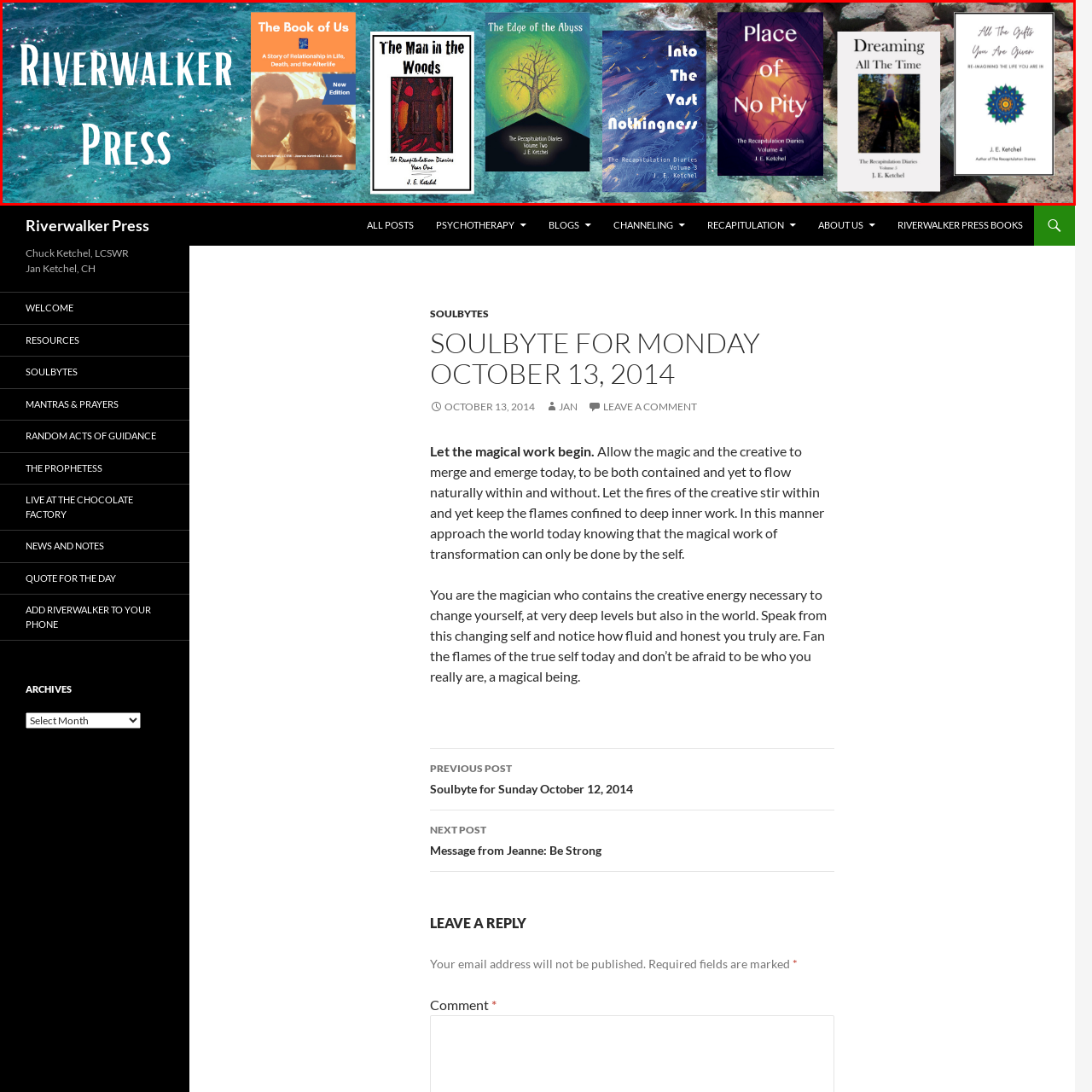View the section of the image outlined in red, What is the purpose of the banner's design? Provide your response in a single word or brief phrase.

to invite readers